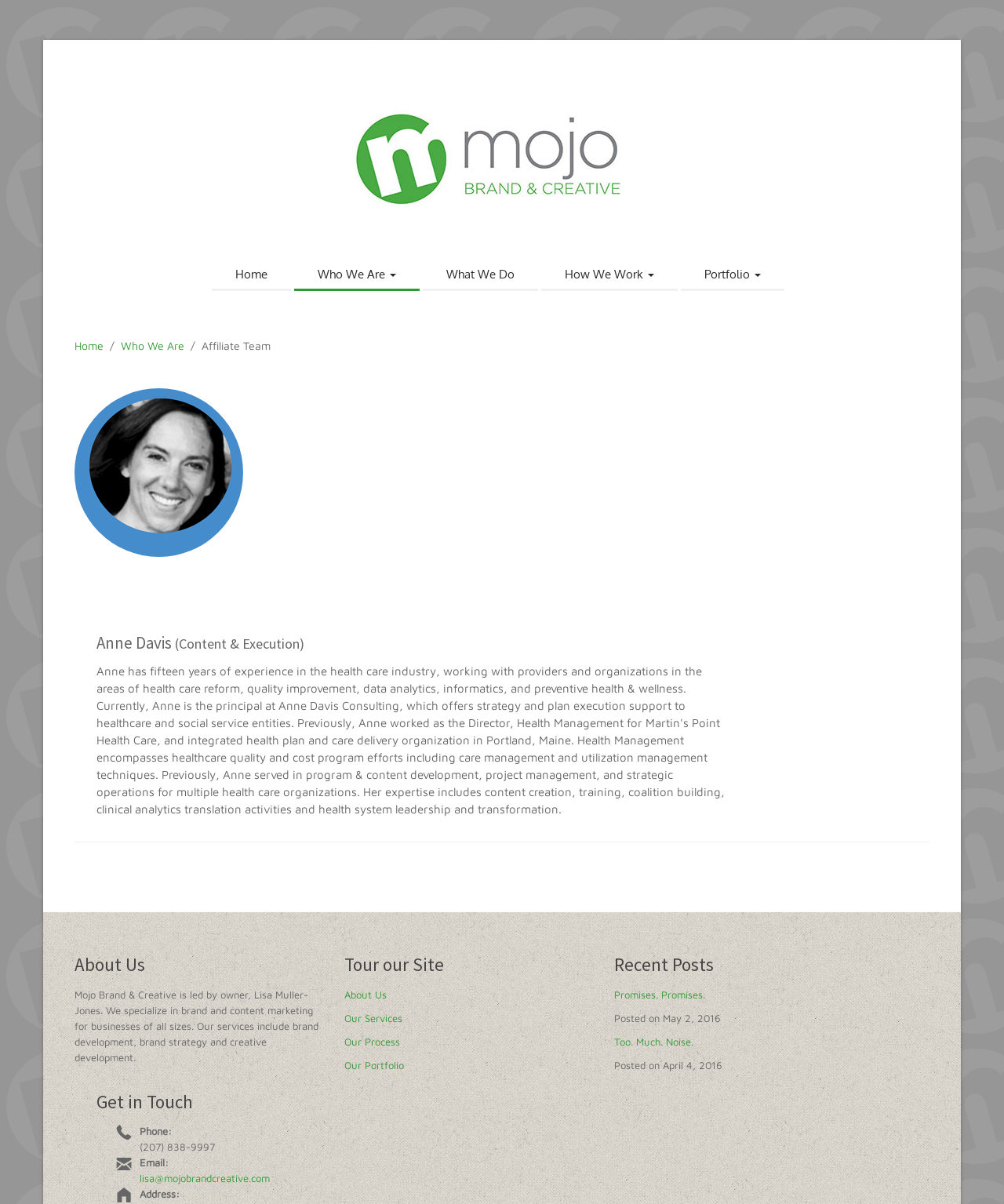Locate the bounding box coordinates of the element that should be clicked to fulfill the instruction: "Contact via email".

[0.139, 0.973, 0.269, 0.984]